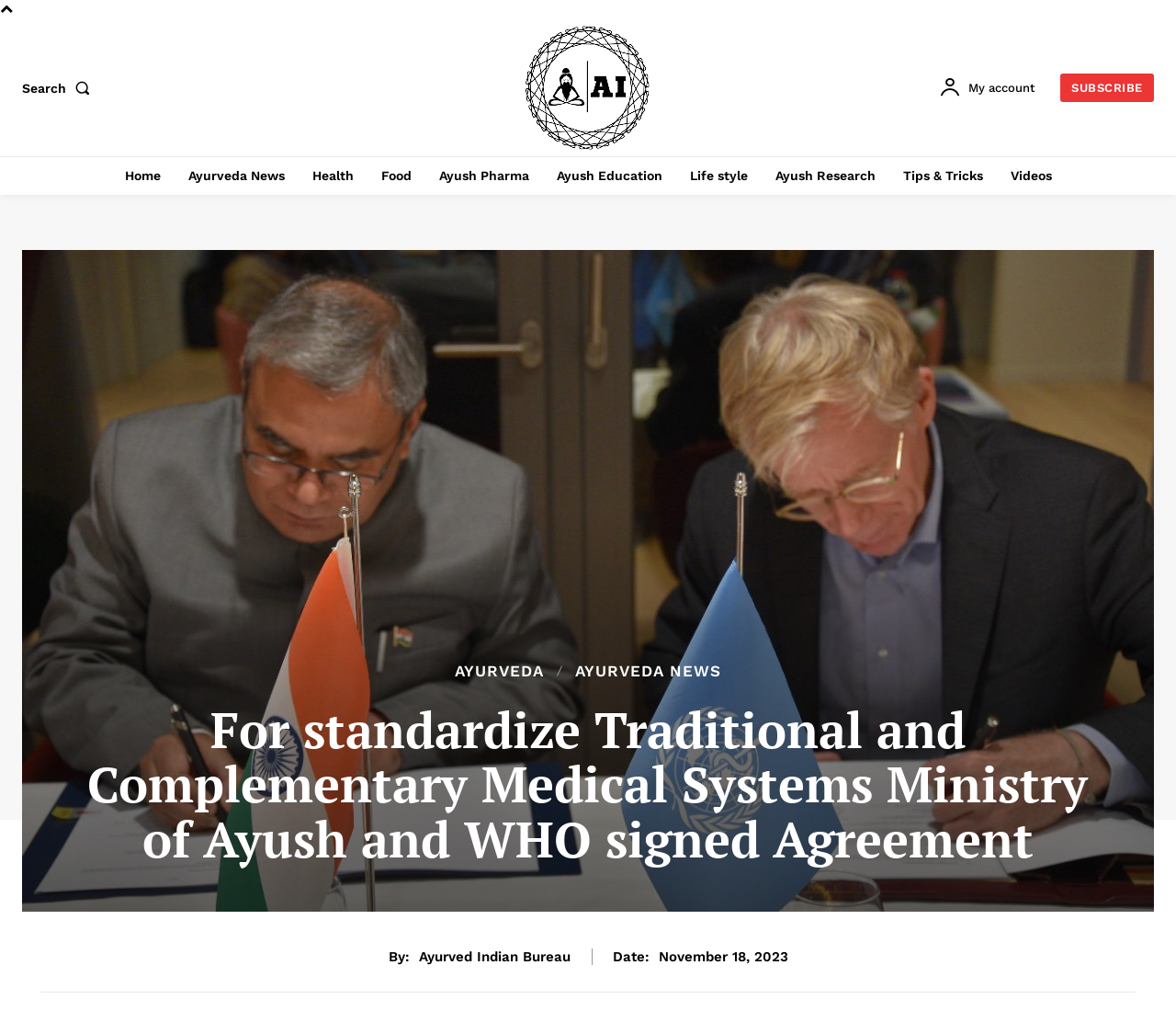Identify the bounding box coordinates of the element that should be clicked to fulfill this task: "Read Ayurveda news". The coordinates should be provided as four float numbers between 0 and 1, i.e., [left, top, right, bottom].

[0.152, 0.151, 0.25, 0.189]